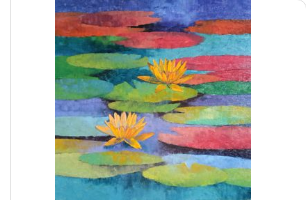Describe the image in great detail, covering all key points.

This vibrant painting titled "Waterlilies" features two striking yellow waterlilies set against a colorful backdrop of floating leaves and a rich, textured water surface. The artwork showcases a blend of blues, greens, and vibrant reds, creating a serene yet dynamic composition. The piece measures 24 x 24 inches and is crafted using oil on canvas. It invites viewers to immerse themselves in its tranquil beauty, making it a stunning addition to any art collection. This particular work is attributed to the artist Swati Kale and is part of the offerings from Arthouse Gallery, Chennai.